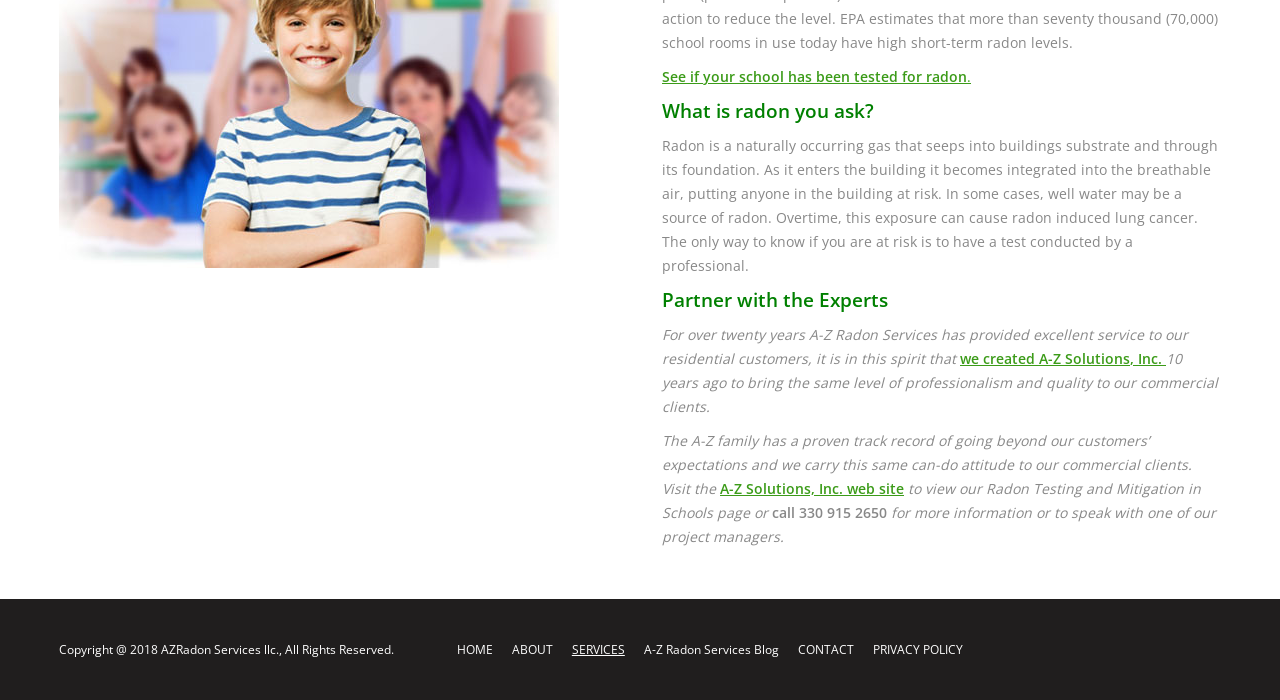Locate the bounding box of the UI element described in the following text: "ABOUT".

[0.4, 0.914, 0.432, 0.938]